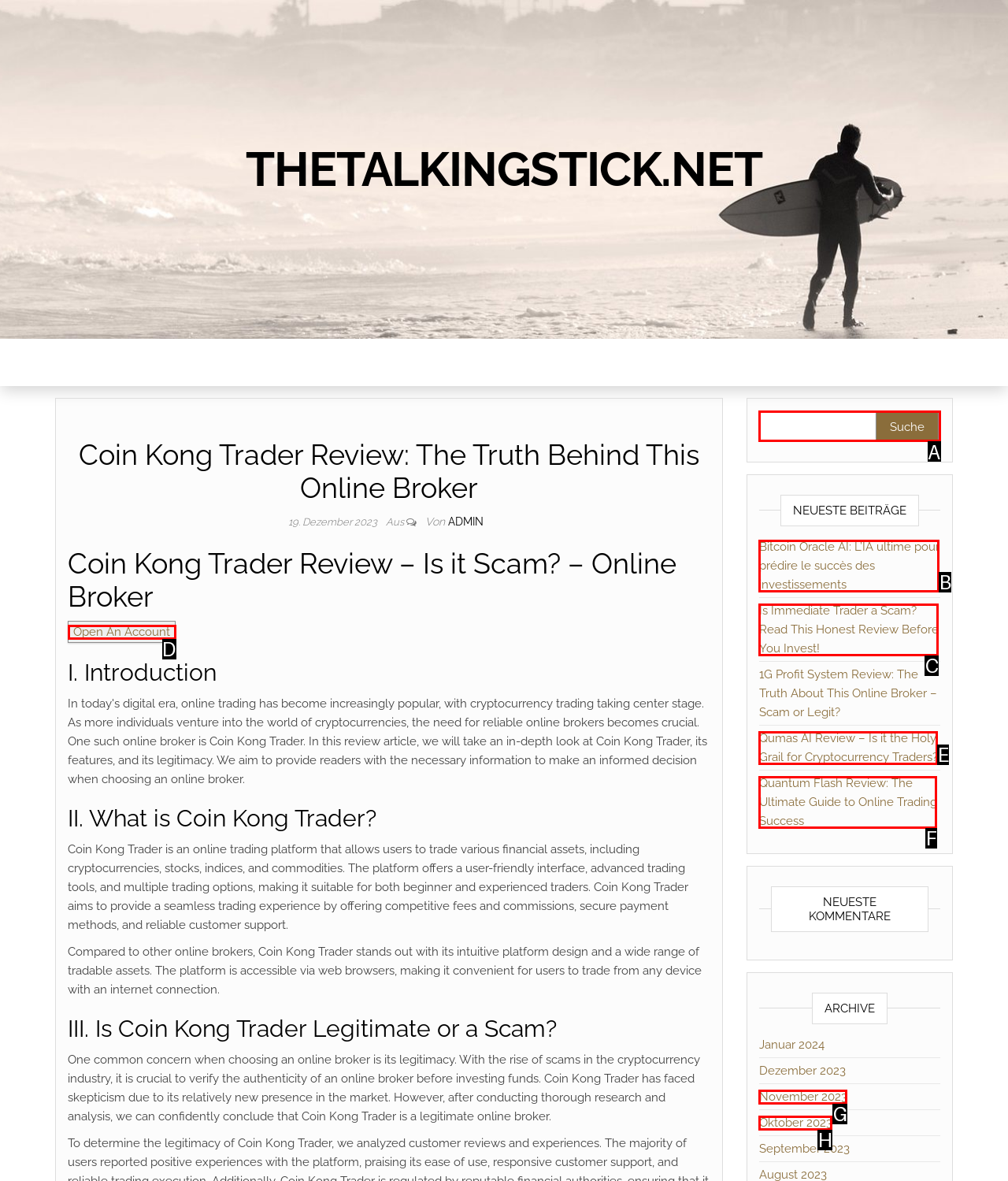To achieve the task: Search for something, indicate the letter of the correct choice from the provided options.

A